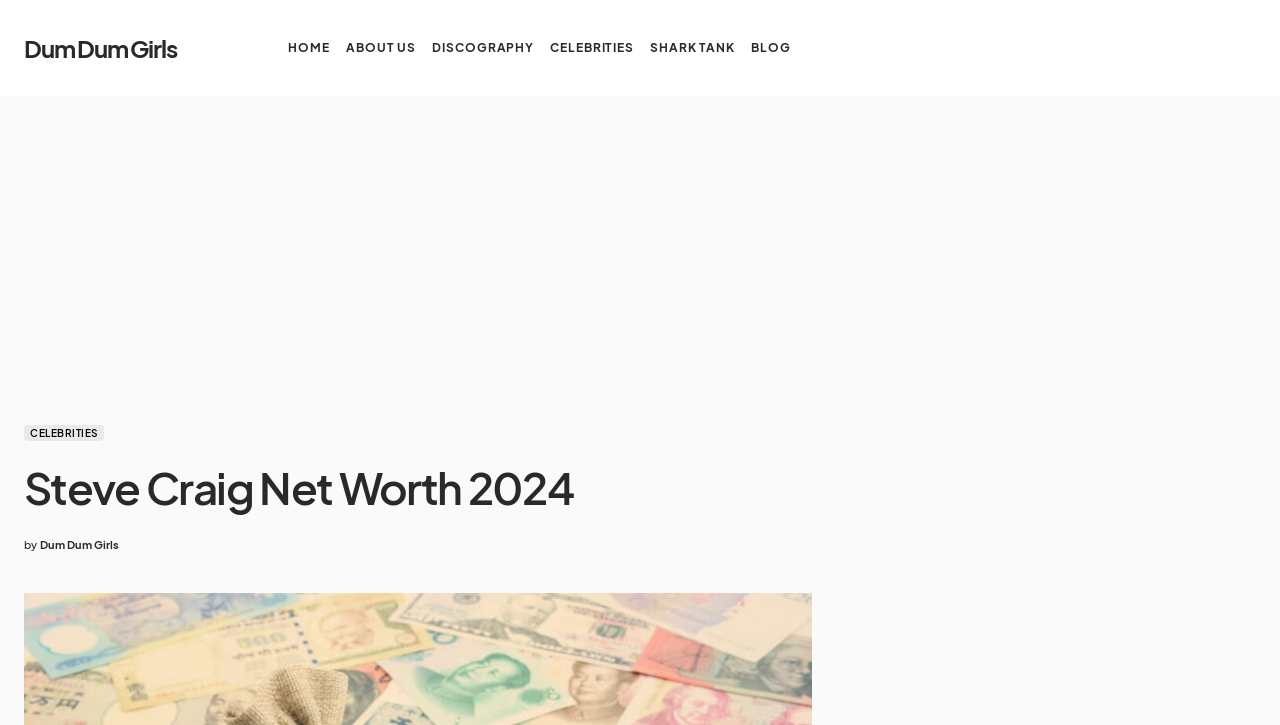Find the bounding box coordinates for the HTML element described as: "Press & Marketing Requests". The coordinates should consist of four float values between 0 and 1, i.e., [left, top, right, bottom].

None